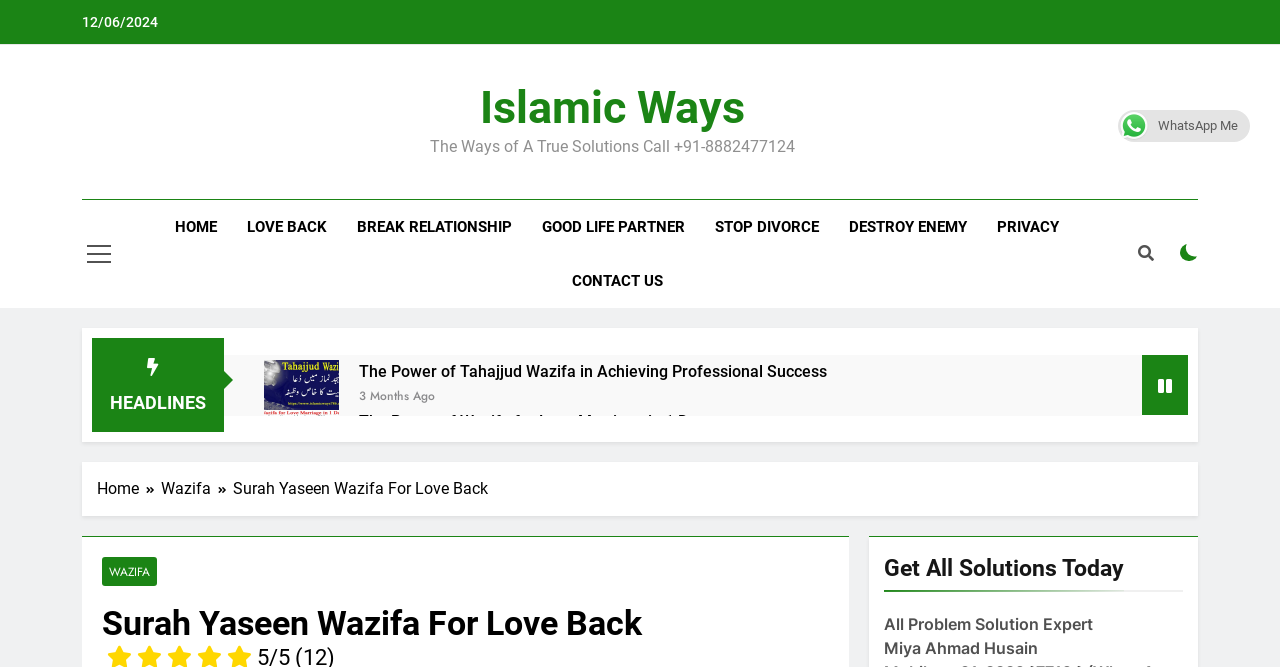Generate a comprehensive description of the contents of the webpage.

This webpage is about Islamic ways and solutions, specifically focusing on Surah Yaseen Wazifa for love back or love marriage. At the top, there is a date "12/06/2024" and a link to "Islamic Ways" with a phone number and a brief description. Below that, there is a navigation menu with links to "HOME", "LOVE BACK", "BREAK RELATIONSHIP", and other related topics.

The main content of the page is divided into several sections, each featuring a figure with an image and a heading. There are six sections in total, each with a different topic, such as "The Power of Tahajjud Wazifa in Achieving Professional Success", "Wazifa for Love Marriage in 1 Day", and "La Ilaj Bimari Ka Wazifa – The Secret Prayer for Incurable Diseases". Each section has a link to read more about the topic, and a timestamp indicating when it was posted, "3 Months Ago".

On the right side of the page, there is a sidebar with a checkbox and a button with a search icon. Below that, there is a "HEADLINES" section with a list of links to various topics, including "Tahajjud Wazifa" and "Wazifa for Love Marriage in 1 Day".

At the bottom of the page, there is a breadcrumbs navigation menu with links to "Home", "Wazifa", and the current page "Surah Yaseen Wazifa For Love Back". There is also a section with a heading "Get All Solutions Today" and a brief description of an expert, Miya Ahmad Husain, who can provide solutions to all problems. Finally, there is a link to WhatsApp the expert.